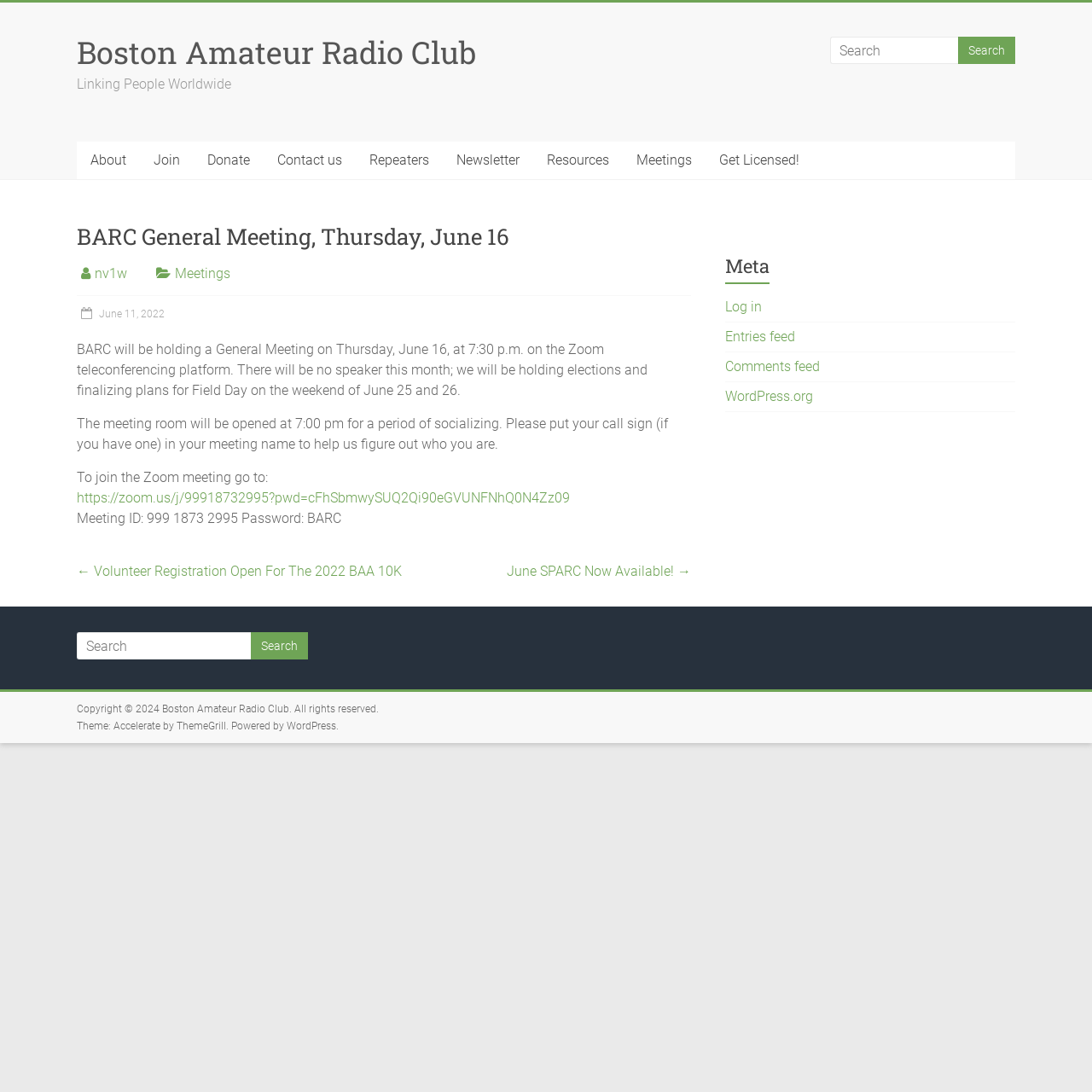Explain the webpage in detail.

The webpage is about the Boston Amateur Radio Club (BARC) and its upcoming General Meeting. At the top, there is a heading with the club's name and a link to its homepage. Below it, there is a tagline "Linking People Worldwide". On the top right, there is a search bar with a textbox and a search button.

The main content of the page is an article about the General Meeting, which will be held on Thursday, June 16, at 7:30 p.m. on the Zoom teleconferencing platform. The meeting will include elections and finalizing plans for Field Day on the weekend of June 25 and 26. There are also instructions on how to join the Zoom meeting, including the meeting ID and password.

On the top navigation bar, there are links to various pages, including "About", "Join", "Donate", "Contact us", "Repeaters", "Newsletter", "Resources", "Meetings", and "Get Licensed!". Below the main content, there are two links to news articles, one about volunteer registration for the 2022 BAA 10K and another about the June SPARC being available.

On the bottom right, there is a section with links to "Meta", "Log in", "Entries feed", "Comments feed", and "WordPress.org". At the very bottom, there is a footer with copyright information, a link to the Boston Amateur Radio Club, and information about the theme and platform used to build the website.